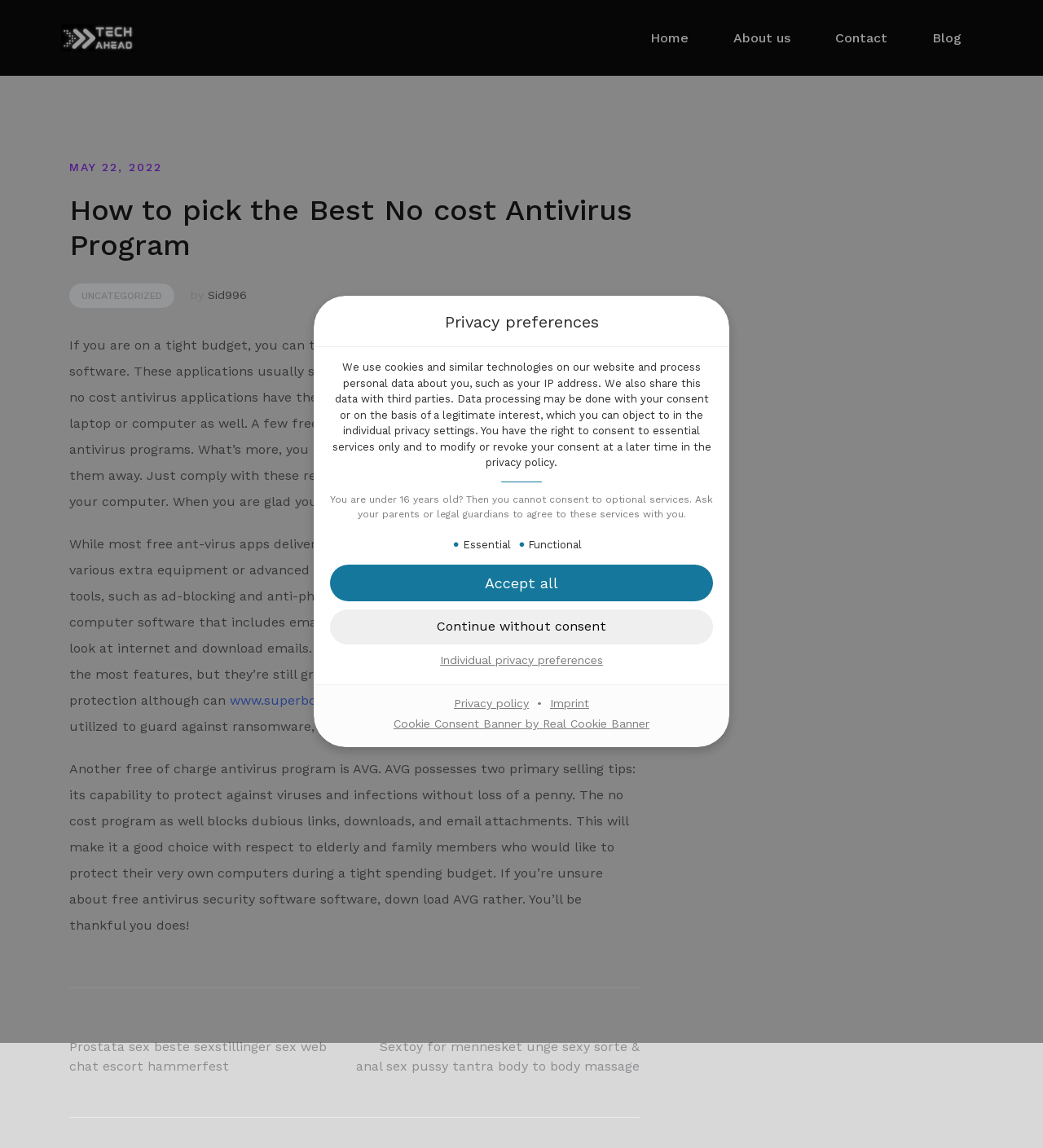What type of protection do some free antivirus apps offer?
Using the image as a reference, answer with just one word or a short phrase.

Email and internet protection